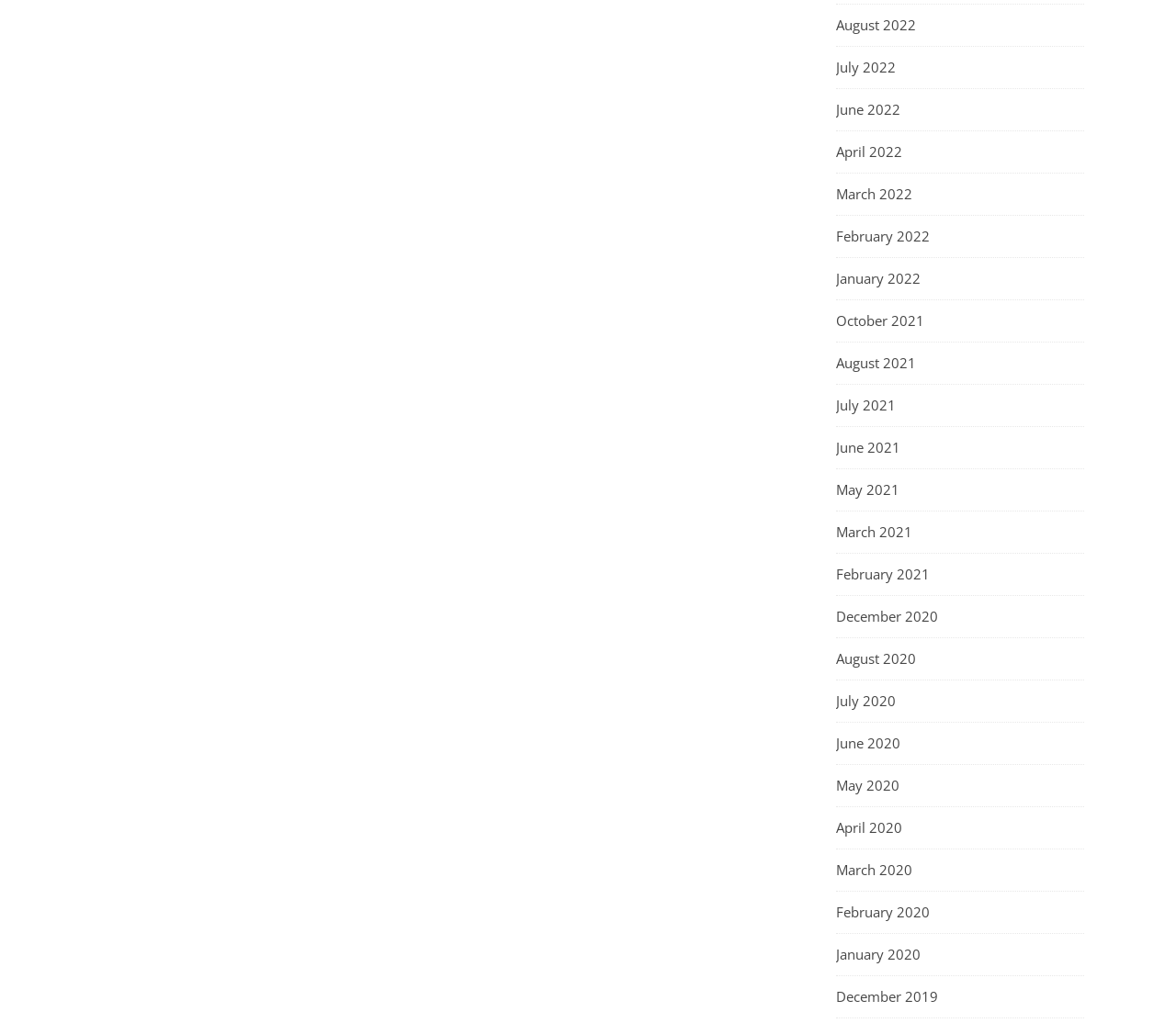Pinpoint the bounding box coordinates of the area that should be clicked to complete the following instruction: "check February 2020". The coordinates must be given as four float numbers between 0 and 1, i.e., [left, top, right, bottom].

[0.711, 0.872, 0.791, 0.912]